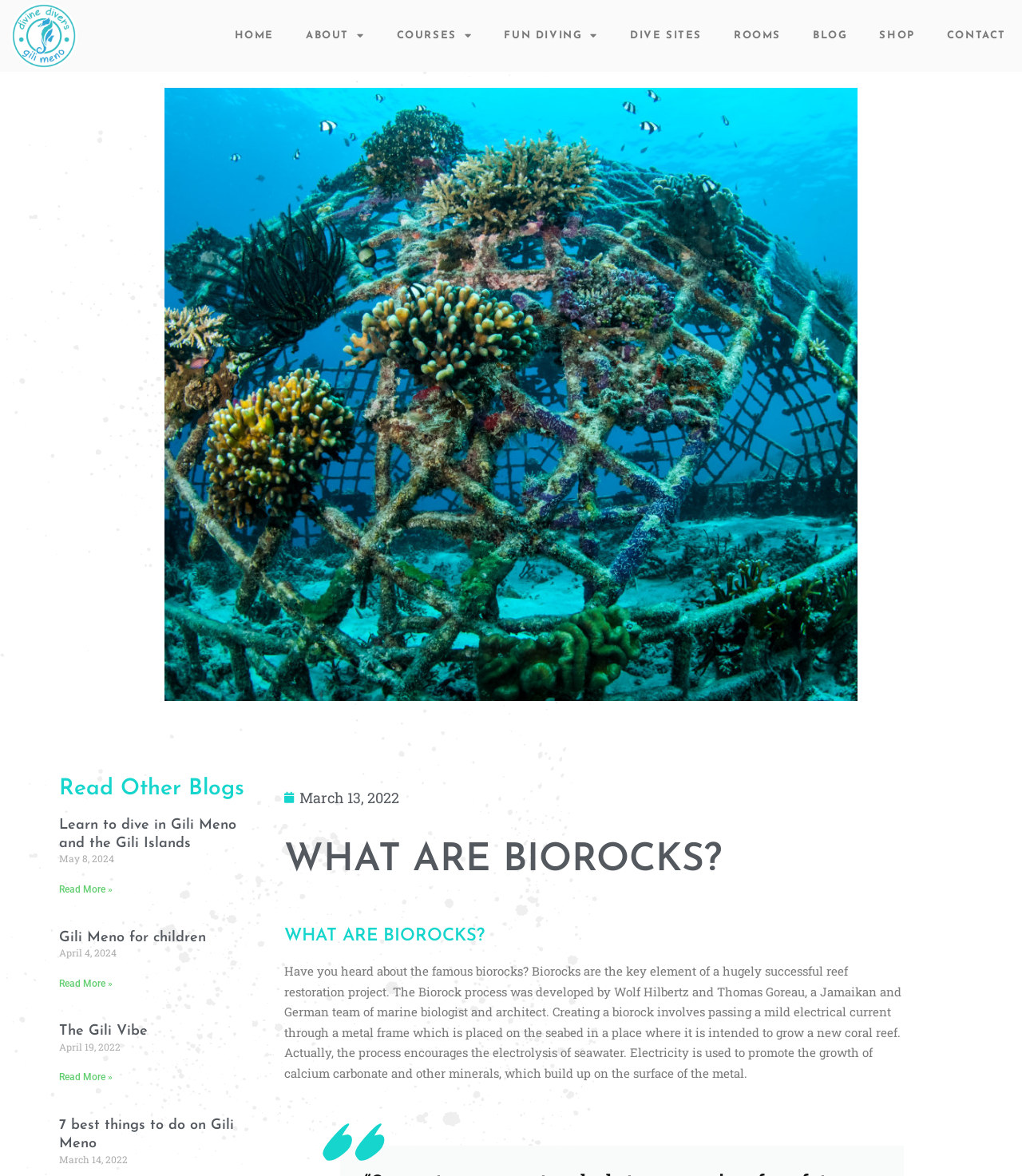Please respond to the question with a concise word or phrase:
What is the name of the dive center?

Divine Divers